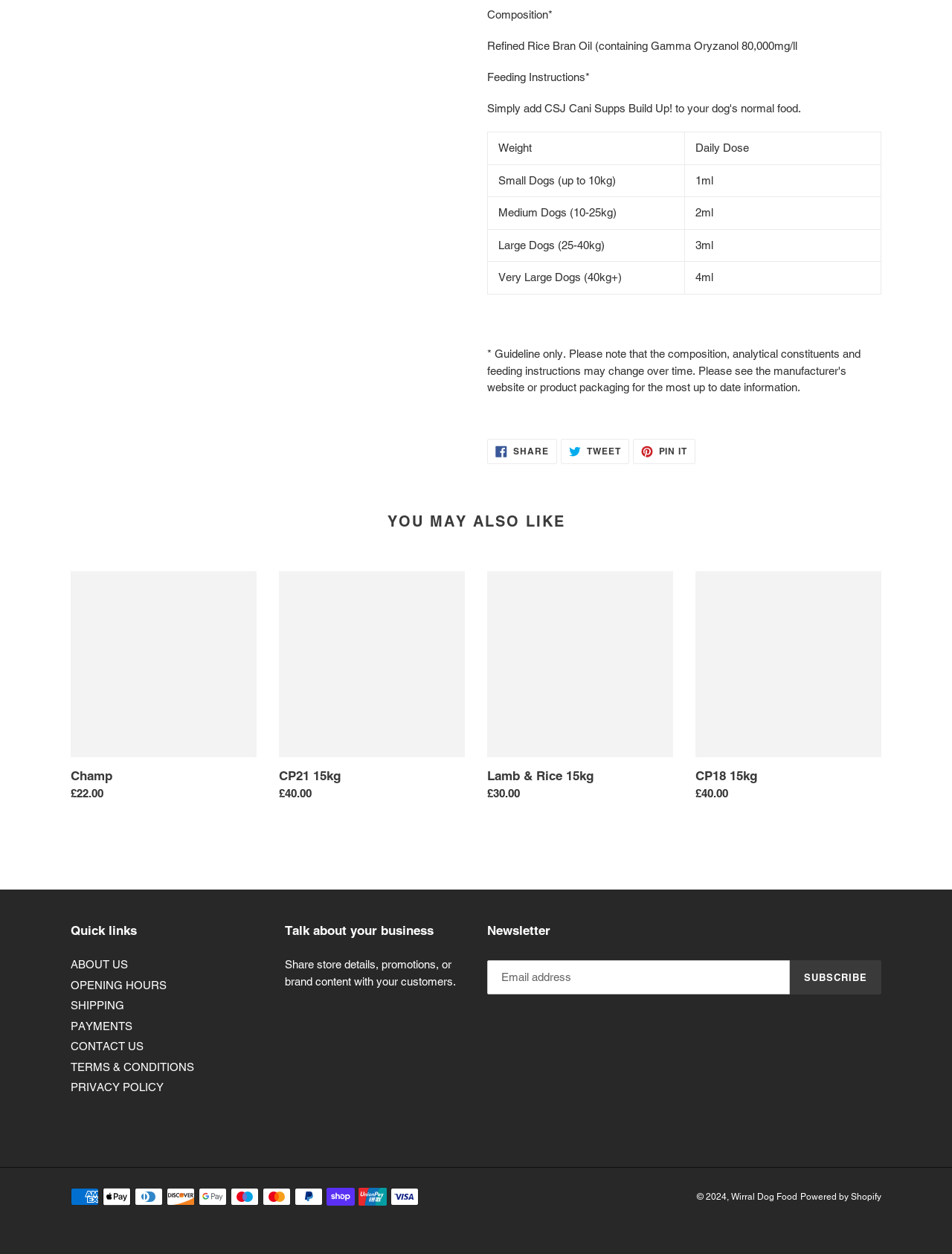Show the bounding box coordinates for the element that needs to be clicked to execute the following instruction: "Subscribe to newsletter". Provide the coordinates in the form of four float numbers between 0 and 1, i.e., [left, top, right, bottom].

[0.829, 0.766, 0.926, 0.793]